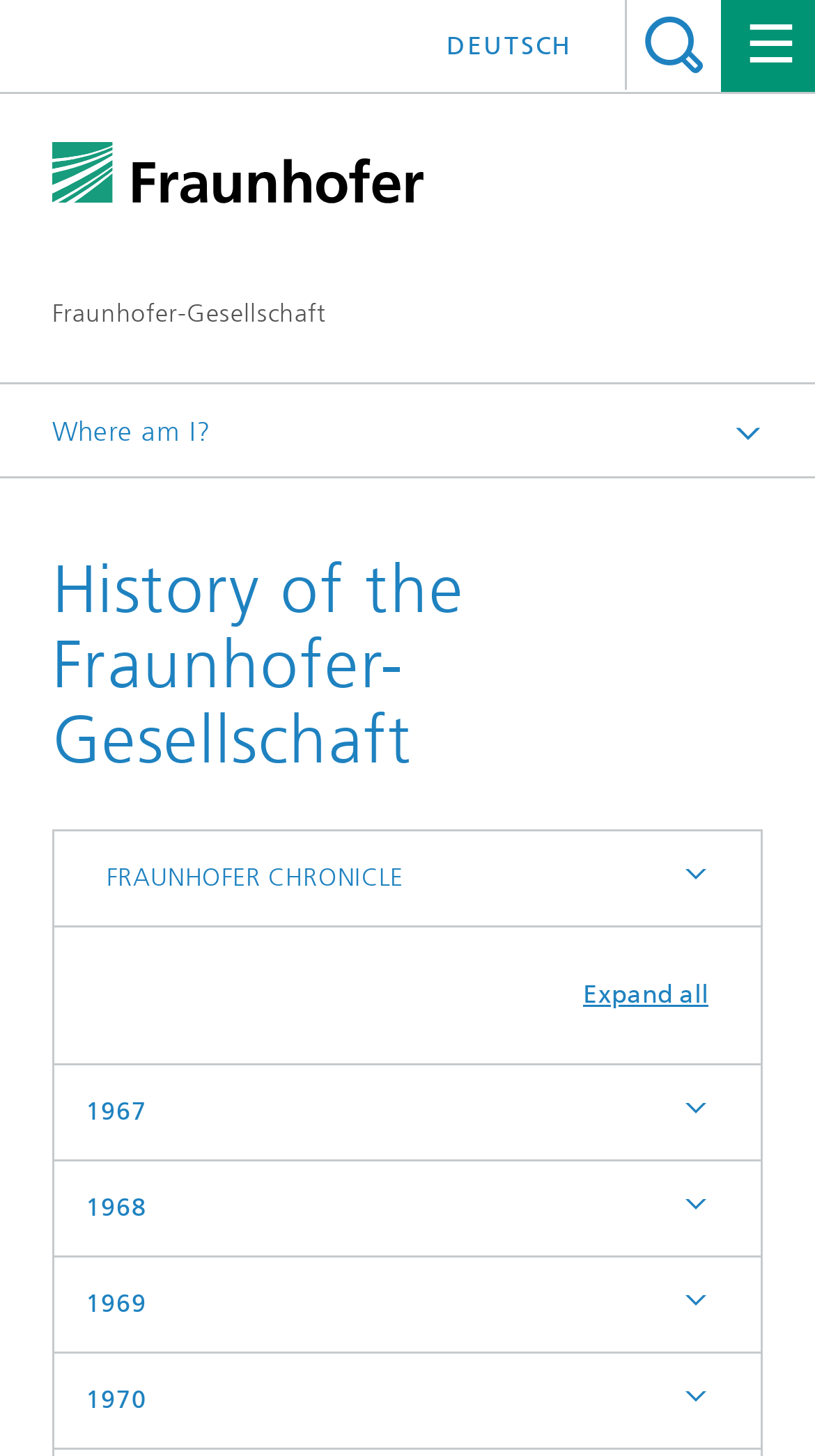Give a detailed account of the webpage.

The webpage is about the history of the Fraunhofer-Gesellschaft, specifically focusing on the period from 1966 to 1971. At the top, there is a Fraunhofer Homepage image, accompanied by a link to the Fraunhofer-Gesellschaft website. Below this, there is a search button with a magnifying glass icon. 

On the left side, there is a navigation menu with links to the homepage, about Fraunhofer, profile and structure, chronicles, and Fraunhofer chronicle. Above this menu, there is a static text "Where am I?".

The main content of the webpage is divided into sections, each with a heading indicating a specific year from 1966 to 1971. The first section is titled "History of the Fraunhofer-Gesellschaft" and has a subheading "1966-1971: Setting a New Course for Expansion". Below this, there are links to expand or collapse the content for each year, with icons indicating the expand or collapse state.